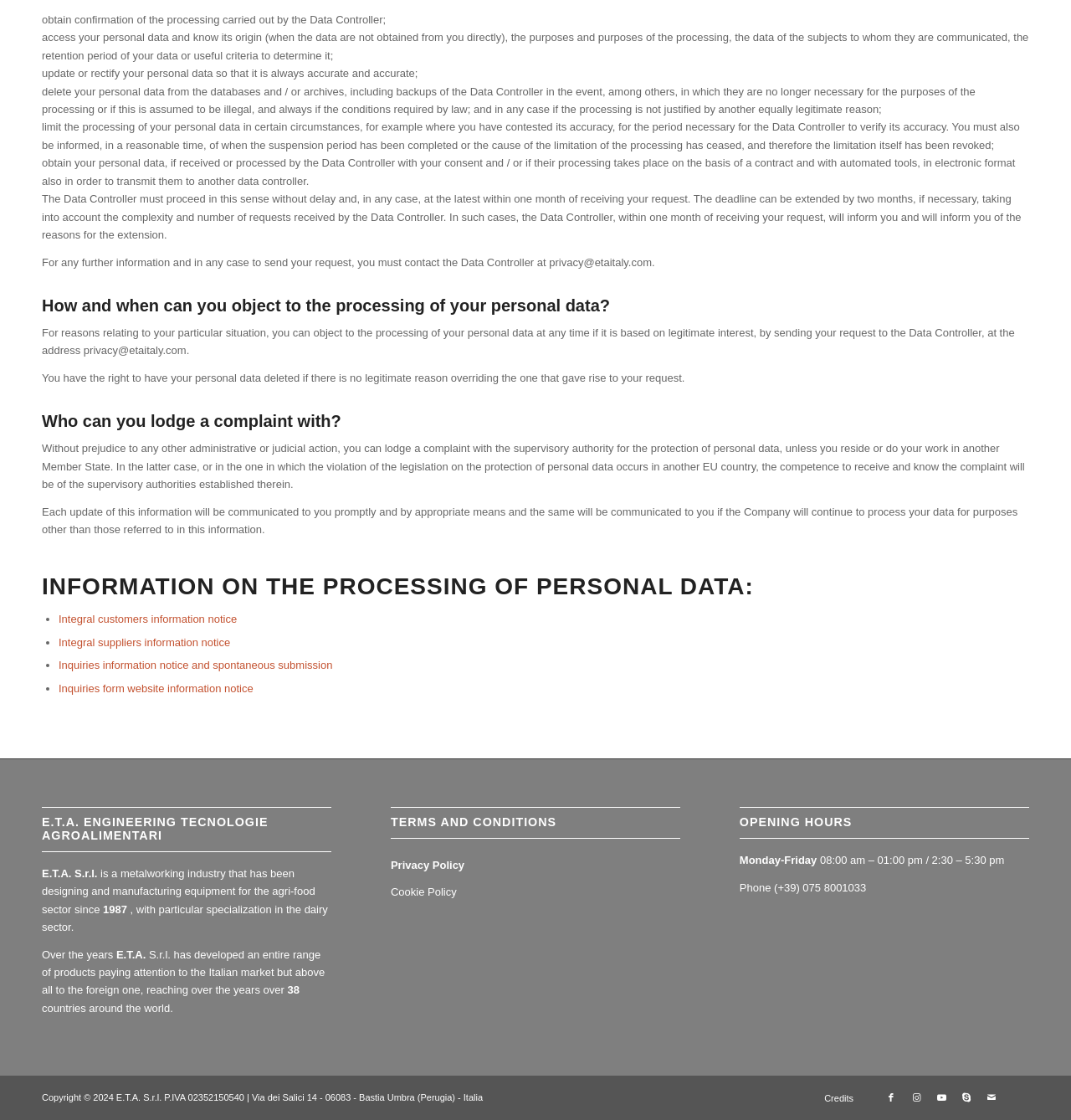Please give a one-word or short phrase response to the following question: 
What is the company's address?

Via dei Salici 14, Bastia Umbra (Perugia) - Italia